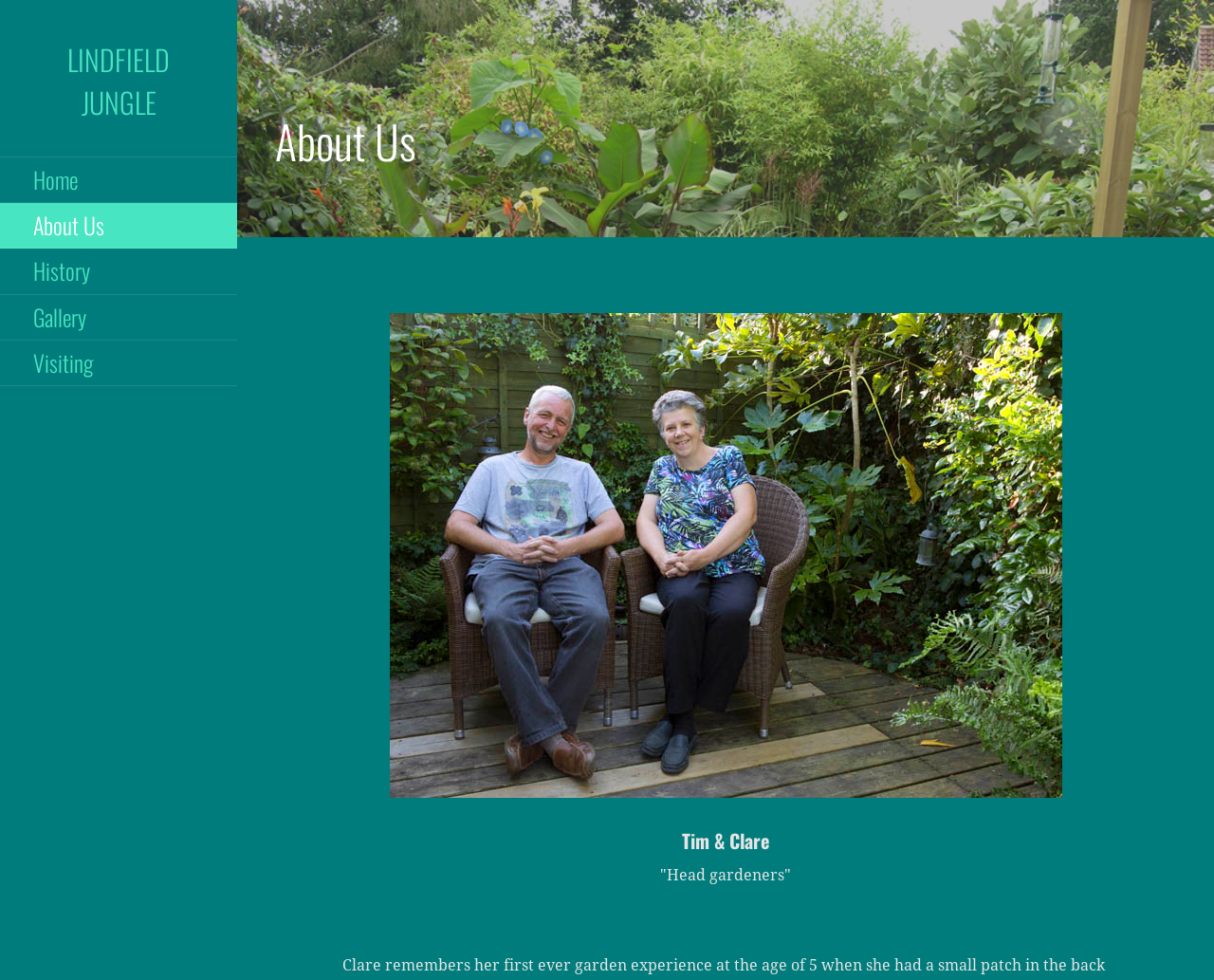Please study the image and answer the question comprehensively:
How many links are in the navigation menu?

The navigation menu is located at the top of the webpage and contains links to 'Home', 'About Us', 'History', 'Gallery', and 'Visiting', which totals 5 links.